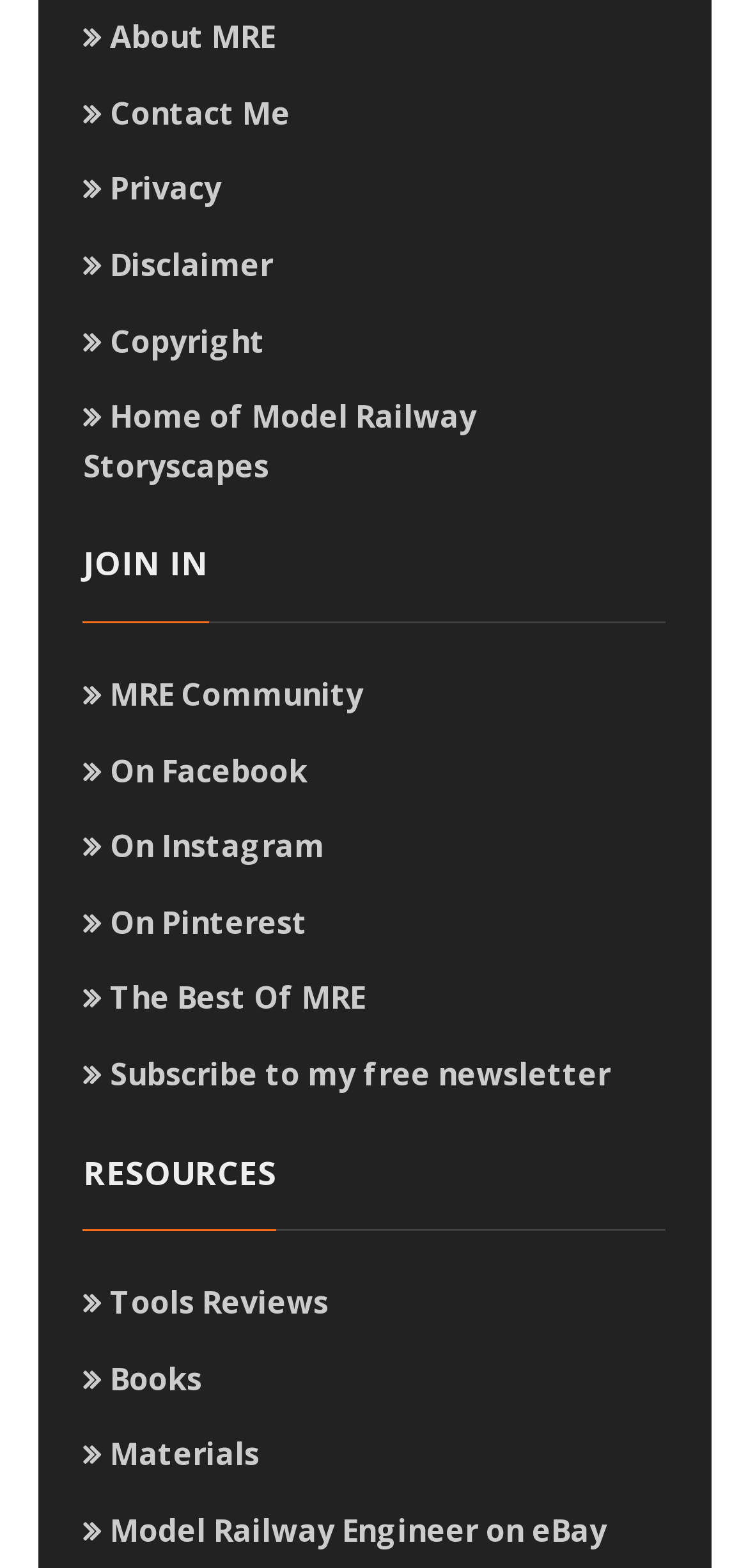How can you stay updated with MRE?
Refer to the image and provide a one-word or short phrase answer.

Subscribe to the free newsletter